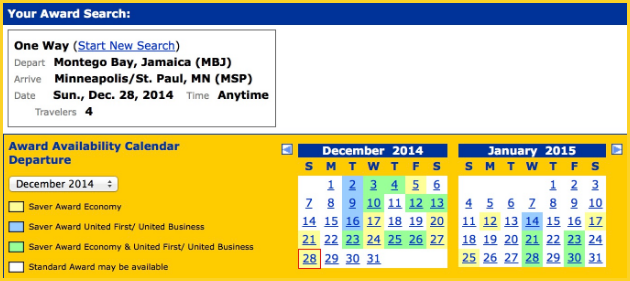Generate an in-depth description of the image you see.

The image displays an award availability calendar for a one-way flight from Montego Bay, Jamaica (MBJ) to Minneapolis/St. Paul, MN (MSP), scheduled for December 28, 2014. It indicates that four travelers are searching for options on this date. The calendar outlines available travel days in December 2014, highlighting specific dates marked in blue, which denote availability for Saver Award Economy and Saver Award First/United Business classes. The layout clearly shows the specific travel date of December 28, as well as surrounding dates, offering a visual representation of when flights are available. This information assists travelers in planning their journey by easily identifying suitable dates and flight classes.